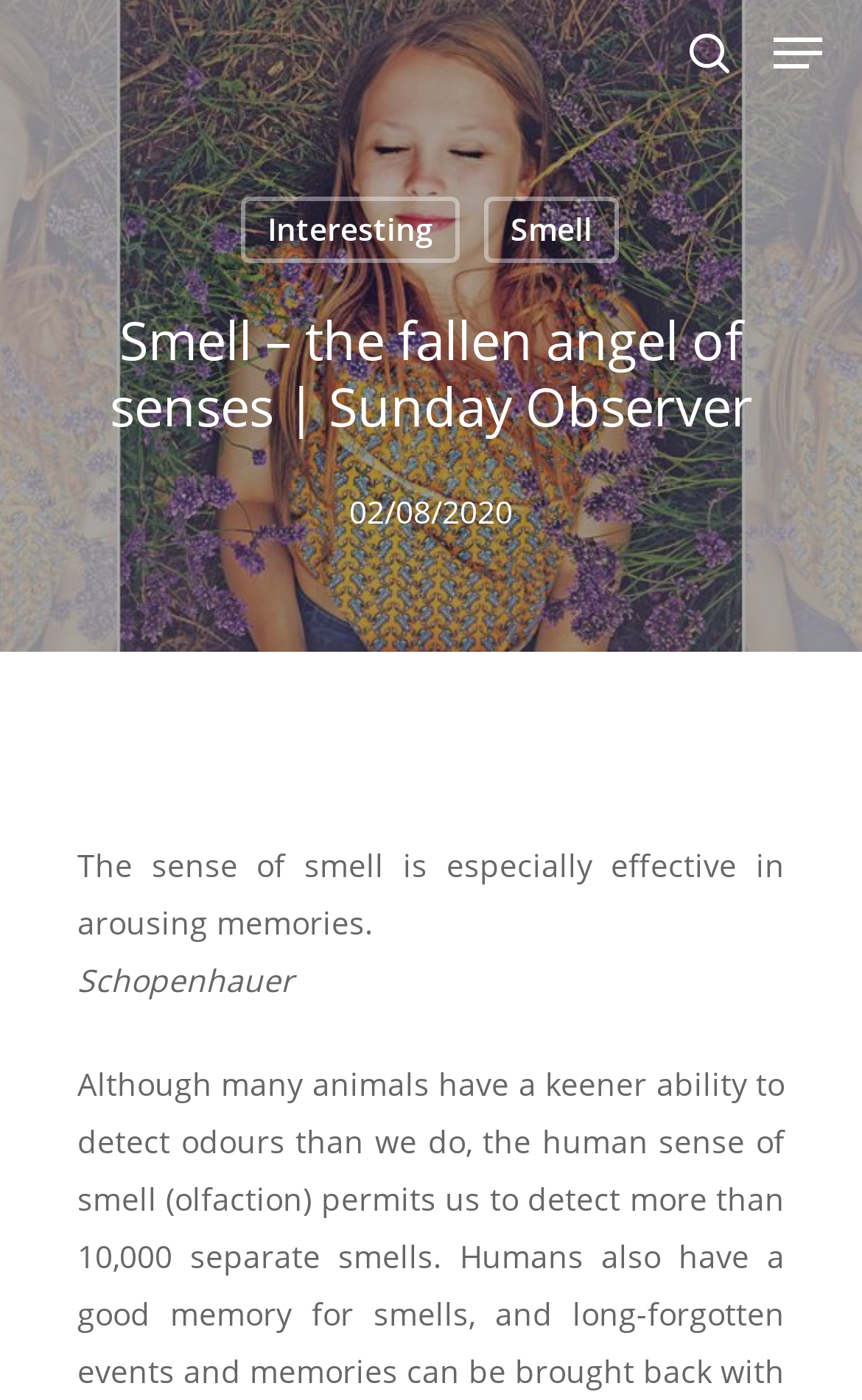Given the description "Close Search", determine the bounding box of the corresponding UI element.

[0.841, 0.058, 0.903, 0.085]